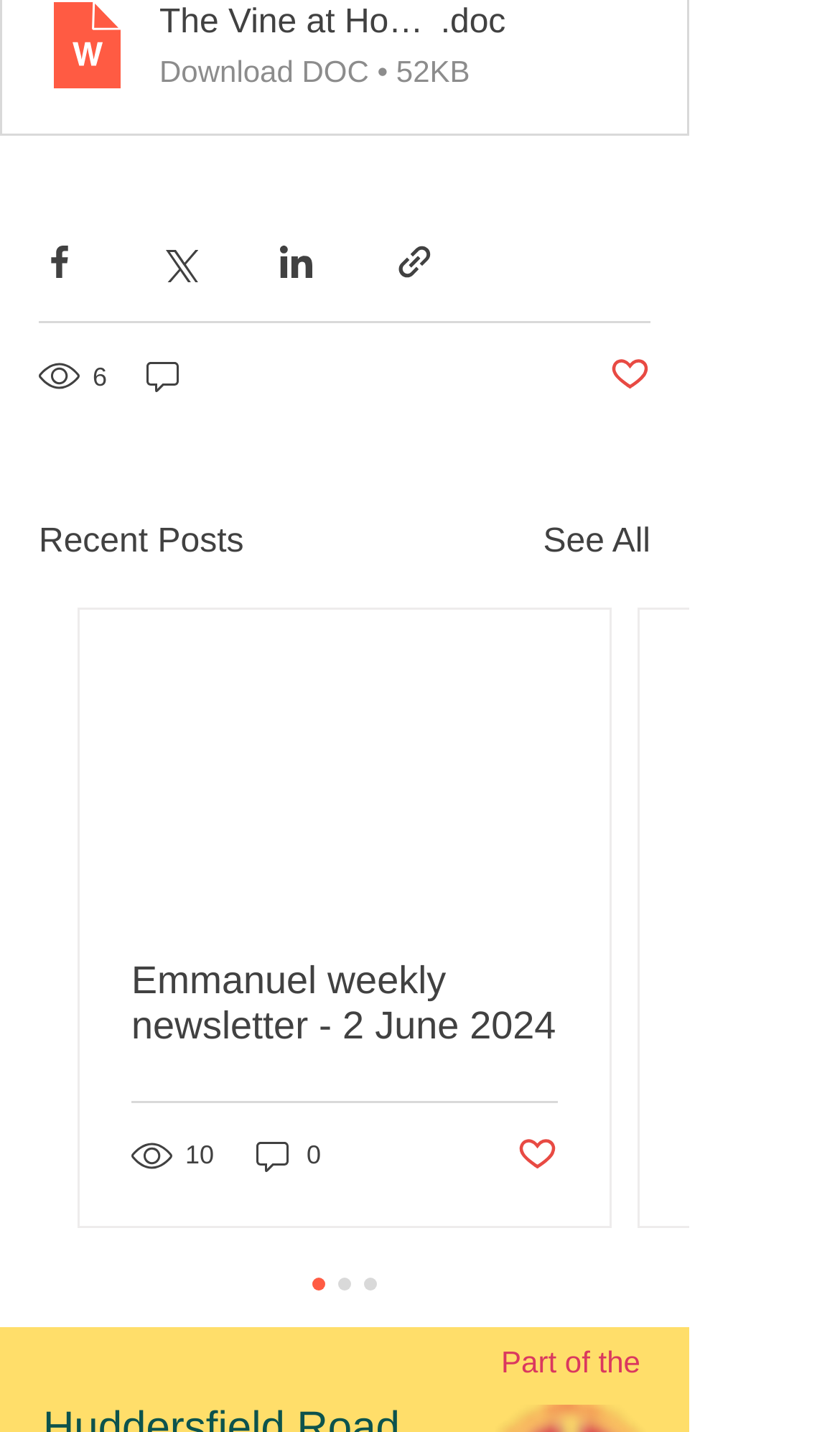What is the title of the second post?
Based on the screenshot, provide a one-word or short-phrase response.

Emmanuel weekly newsletter - 2 June 2024